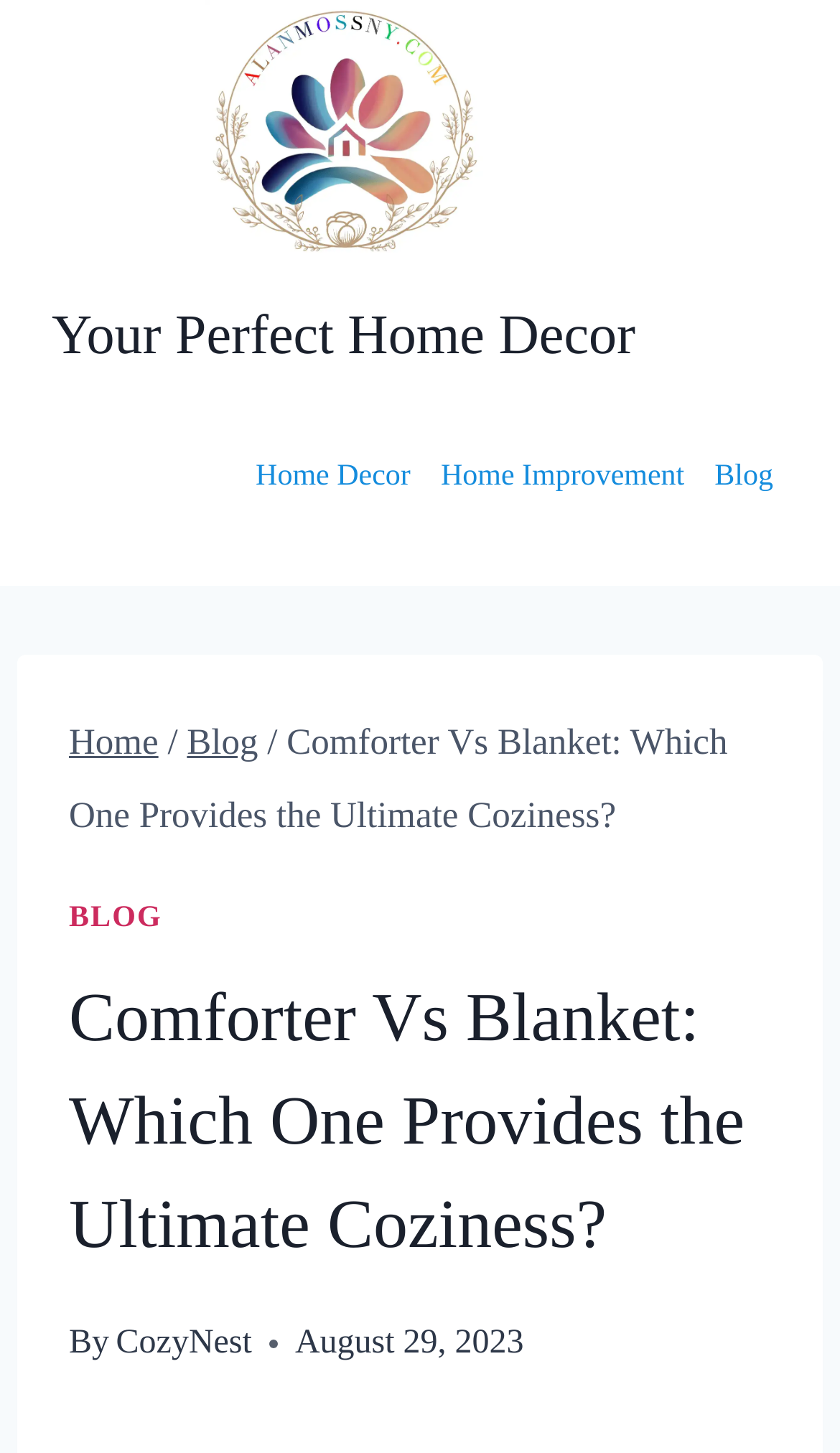Provide an in-depth description of the elements and layout of the webpage.

The webpage is about comparing comforters and blankets, focusing on their warmth, style, and comfort. At the top left corner, there is a website logo, which is an image, accompanied by a link to the website's homepage. Next to the logo, there is a primary mobile navigation menu with three links: "Home Decor", "Home Improvement", and "Blog".

Below the navigation menu, there is a header section with a breadcrumbs navigation menu, which displays the page's hierarchy. The breadcrumbs menu shows the path "Home > Blog > Comforter Vs Blanket: Which One Provides the Ultimate Coziness?".

The main content of the webpage is headed by a title "Comforter Vs Blanket: Which One Provides the Ultimate Coziness?", which is also a link to the blog section. Below the title, there is a byline "By CozyNest" and a date "August 29, 2023". 

At the bottom right corner of the page, there is a "Scroll to top" button.